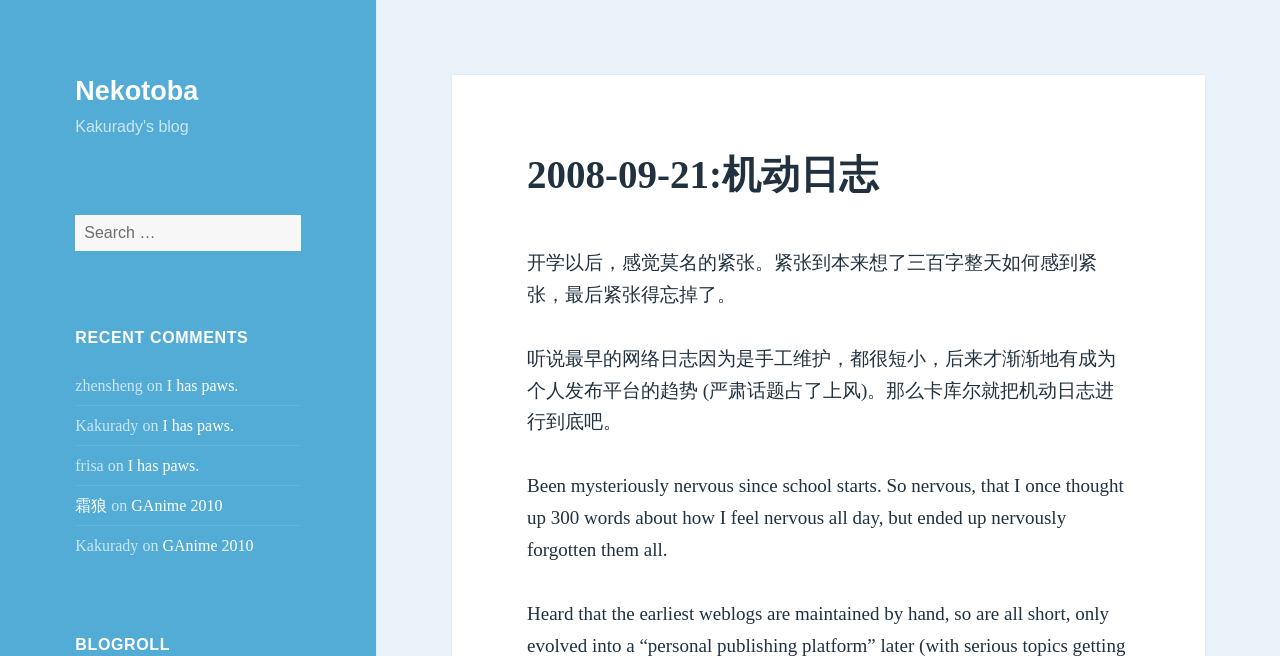What is the language of the blog post?
Craft a detailed and extensive response to the question.

The blog post contains text in both Chinese and English. The title '2008-09-21:机动日志' is in Chinese, while the text 'Been mysteriously nervous since school starts...' is in English. This suggests that the blog post is bilingual.